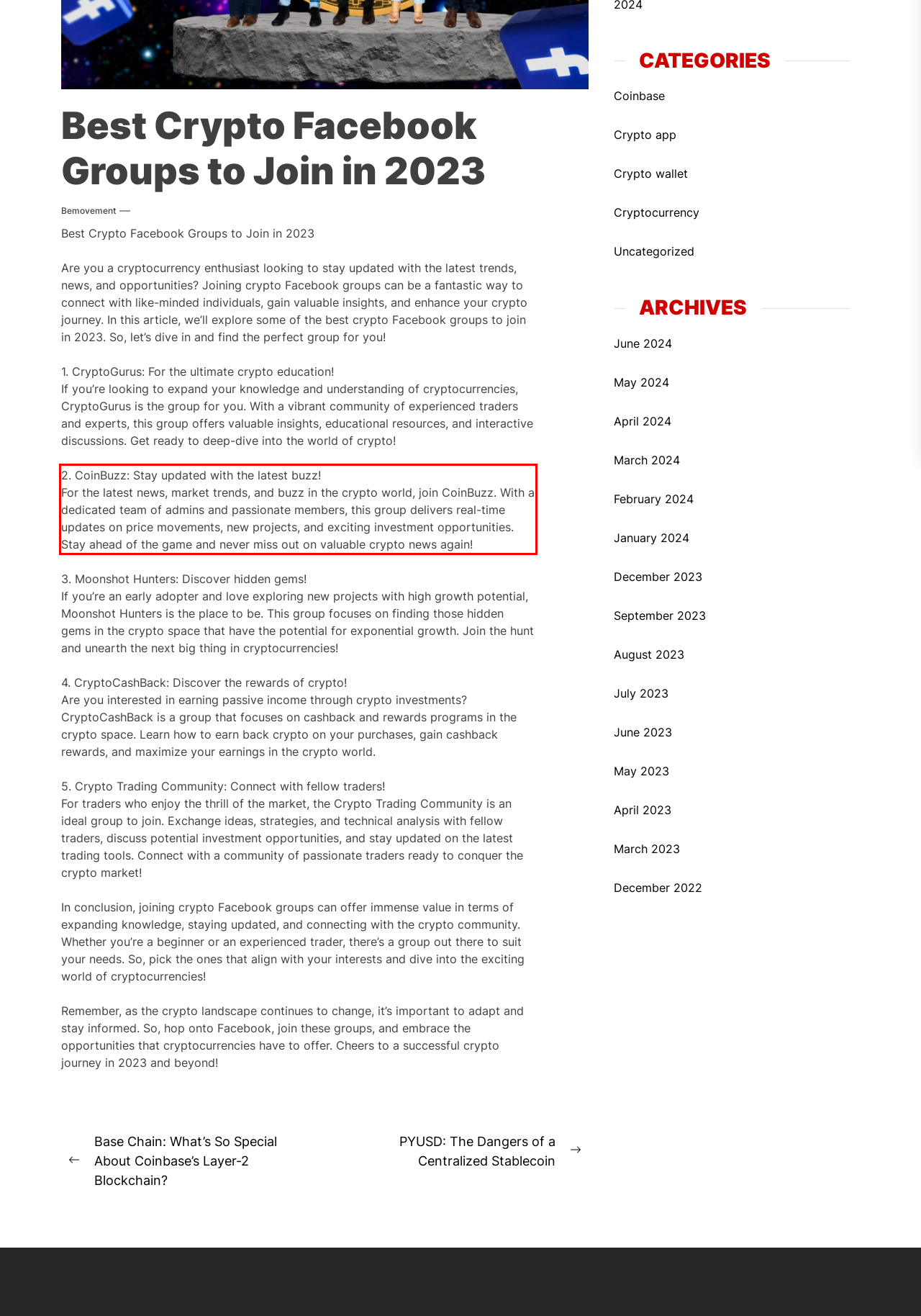Please look at the webpage screenshot and extract the text enclosed by the red bounding box.

2. CoinBuzz: Stay updated with the latest buzz! For the latest news, market trends, and buzz in the crypto world, join CoinBuzz. With a dedicated team of admins and passionate members, this group delivers real-time updates on price movements, new projects, and exciting investment opportunities. Stay ahead of the game and never miss out on valuable crypto news again!